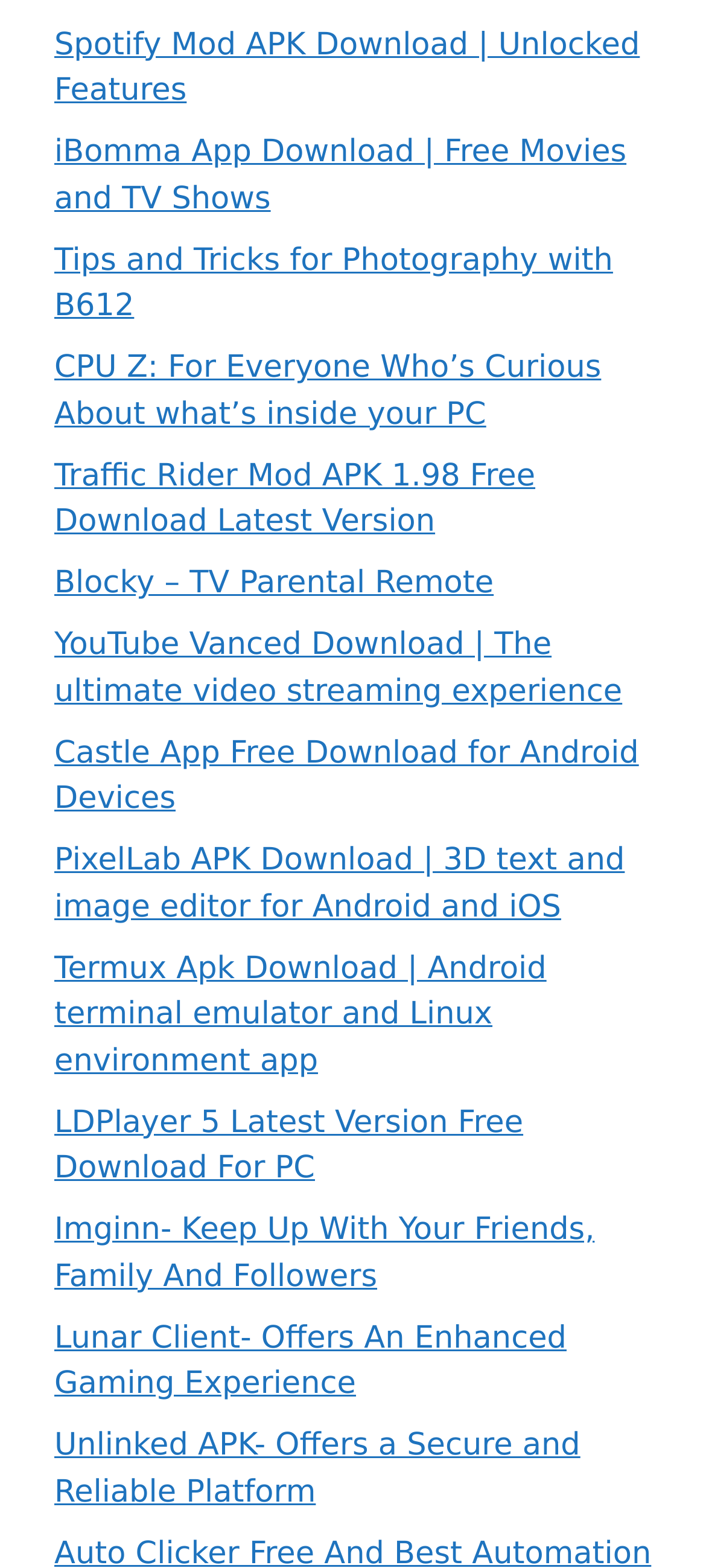Specify the bounding box coordinates of the area to click in order to follow the given instruction: "read latest post '5 Fantastic Learning Paths That Don’t Require Math and Get You Employed Faster'."

None